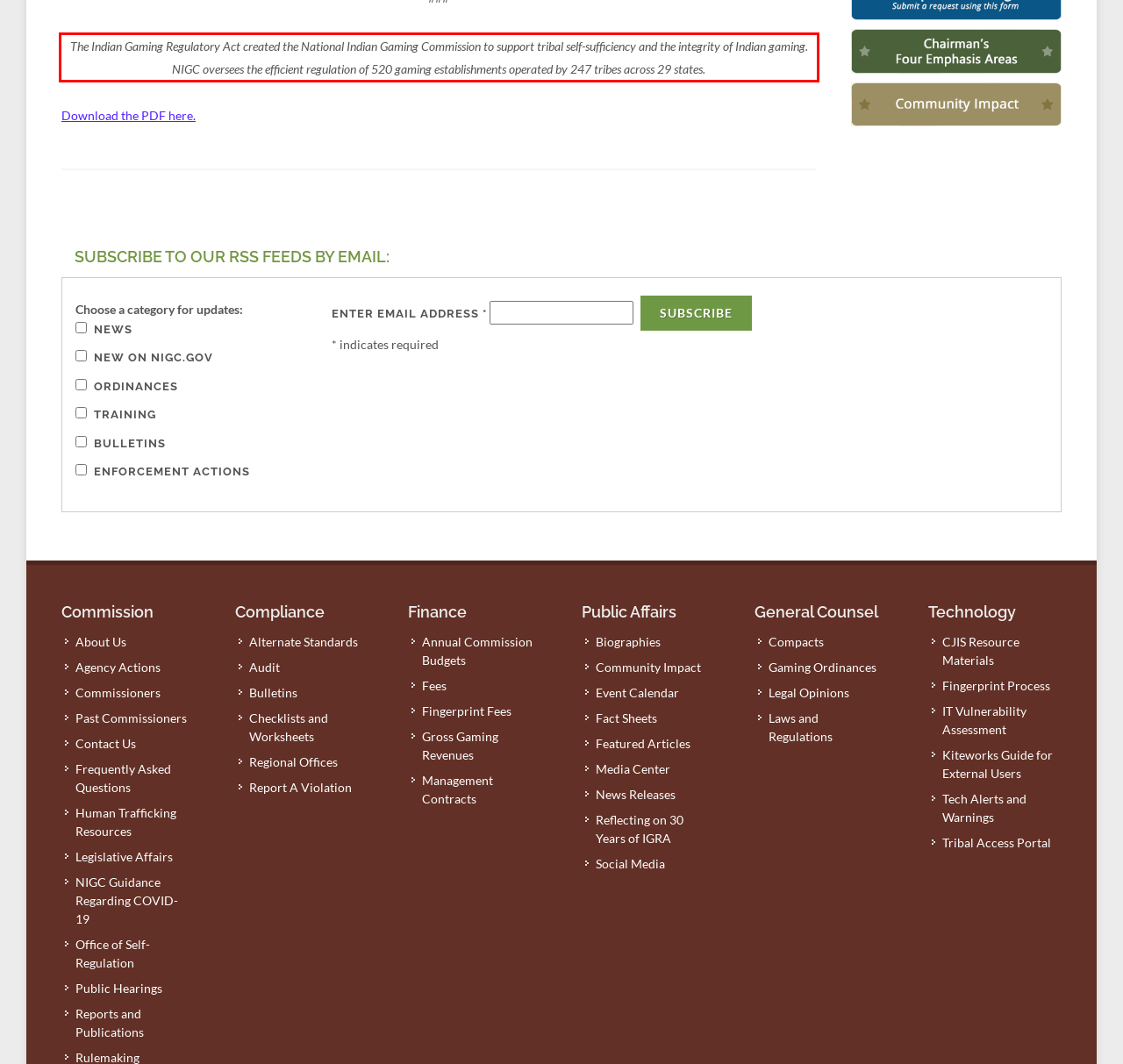By examining the provided screenshot of a webpage, recognize the text within the red bounding box and generate its text content.

The Indian Gaming Regulatory Act created the National Indian Gaming Commission to support tribal self-sufficiency and the integrity of Indian gaming. NIGC oversees the efficient regulation of 520 gaming establishments operated by 247 tribes across 29 states.